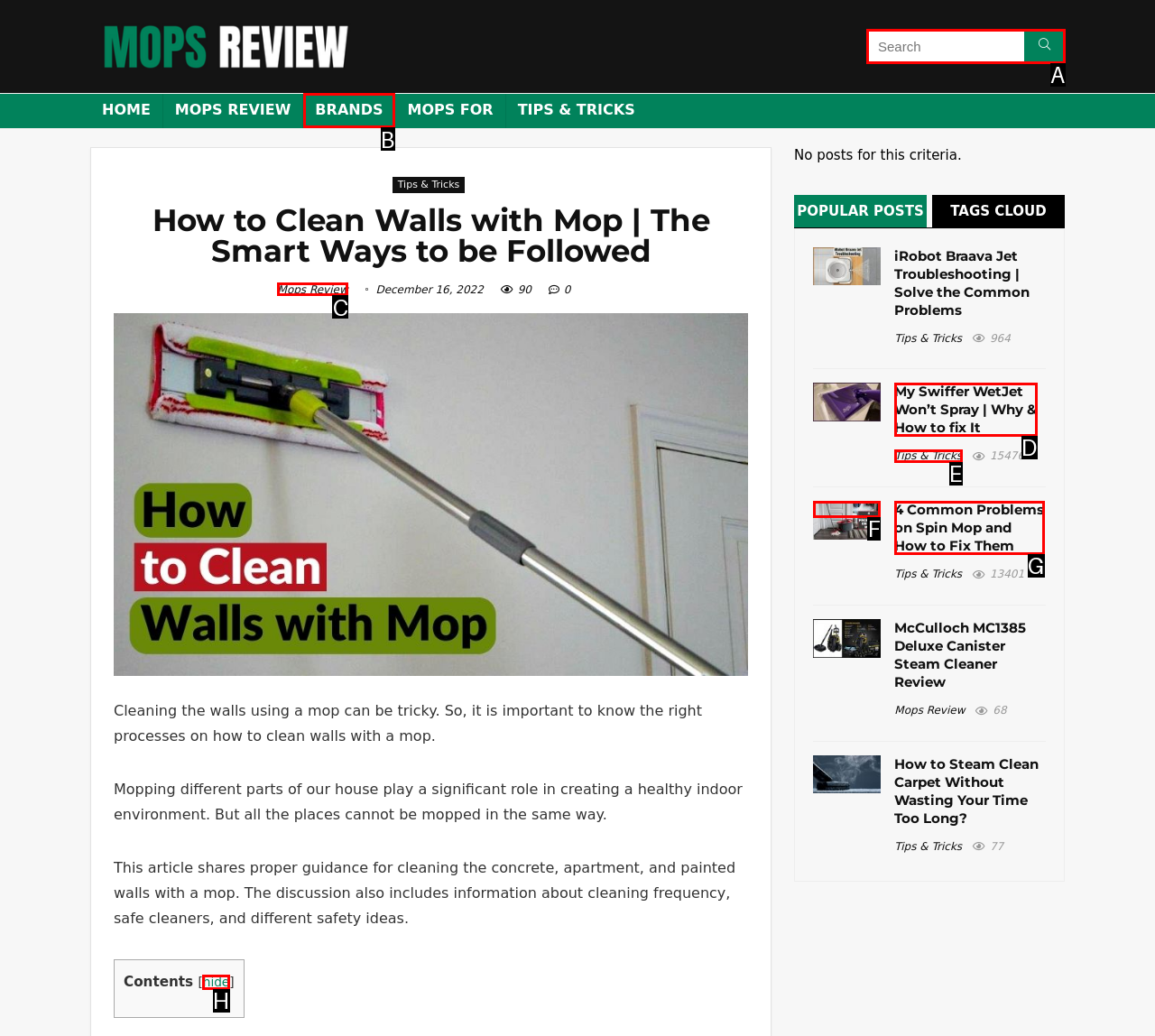Find the HTML element that matches the description: hide. Answer using the letter of the best match from the available choices.

H